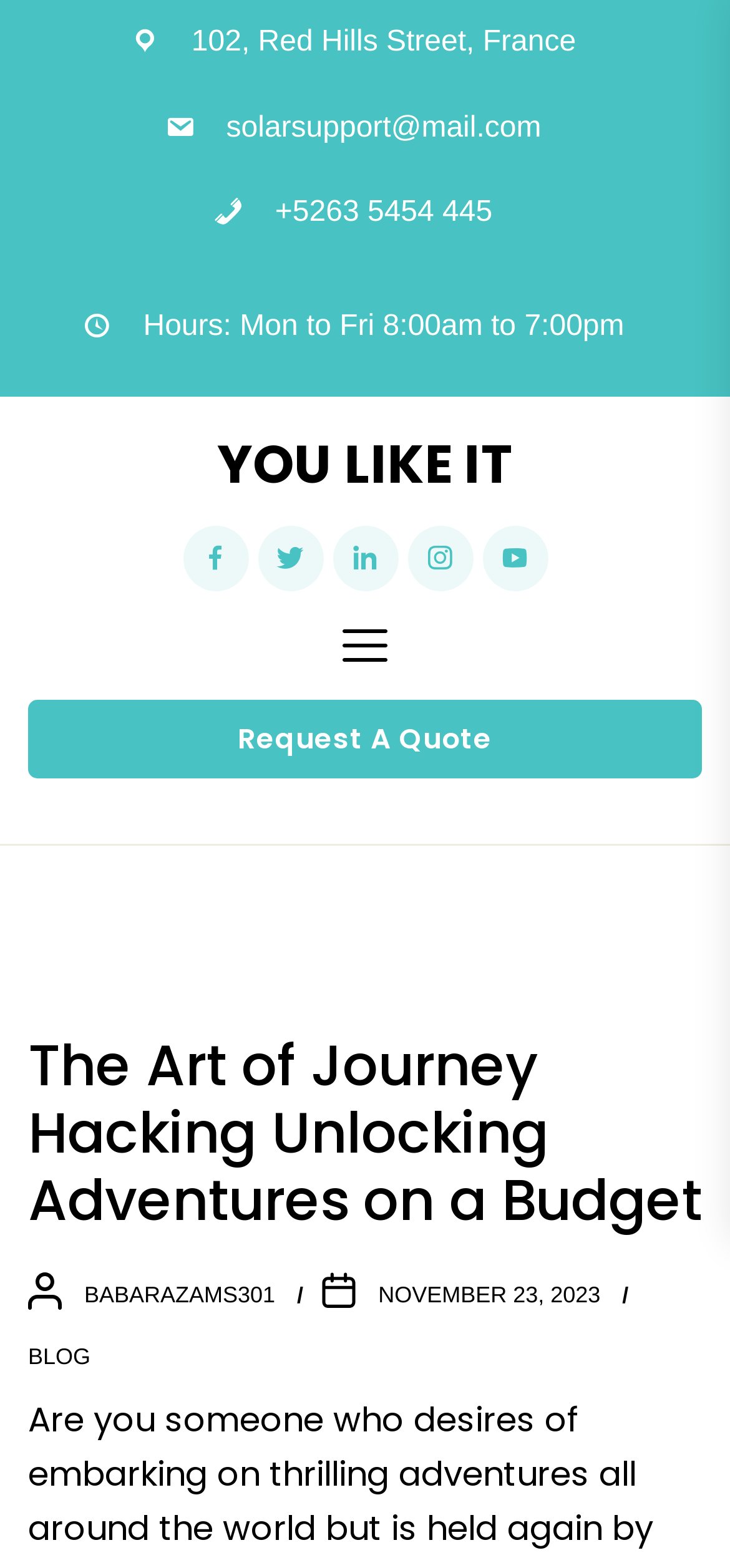What is the email address of the website?
Based on the image, answer the question with a single word or brief phrase.

solarsupport@mail.com